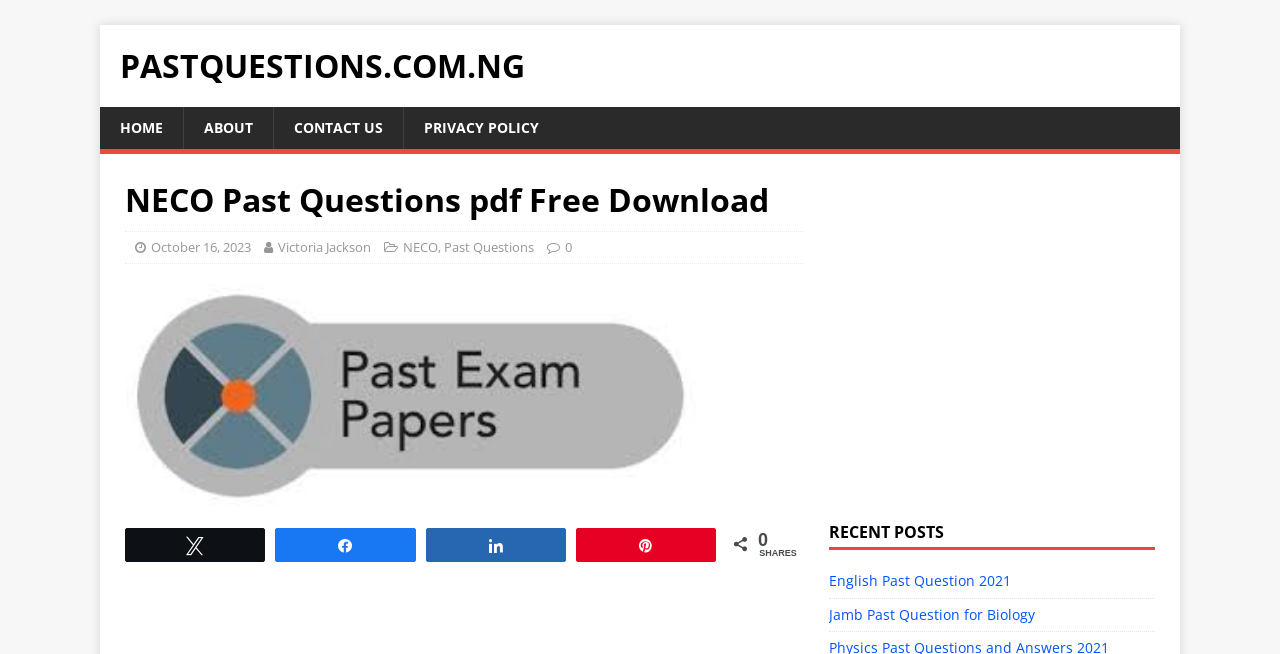Analyze the image and provide a detailed answer to the question: How many recent posts are displayed on the webpage?

The recent posts are located at the bottom of the webpage, and they include 'English Past Question 2021' and 'Jamb Past Question for Biology'. Therefore, there are 2 recent posts displayed on the webpage.